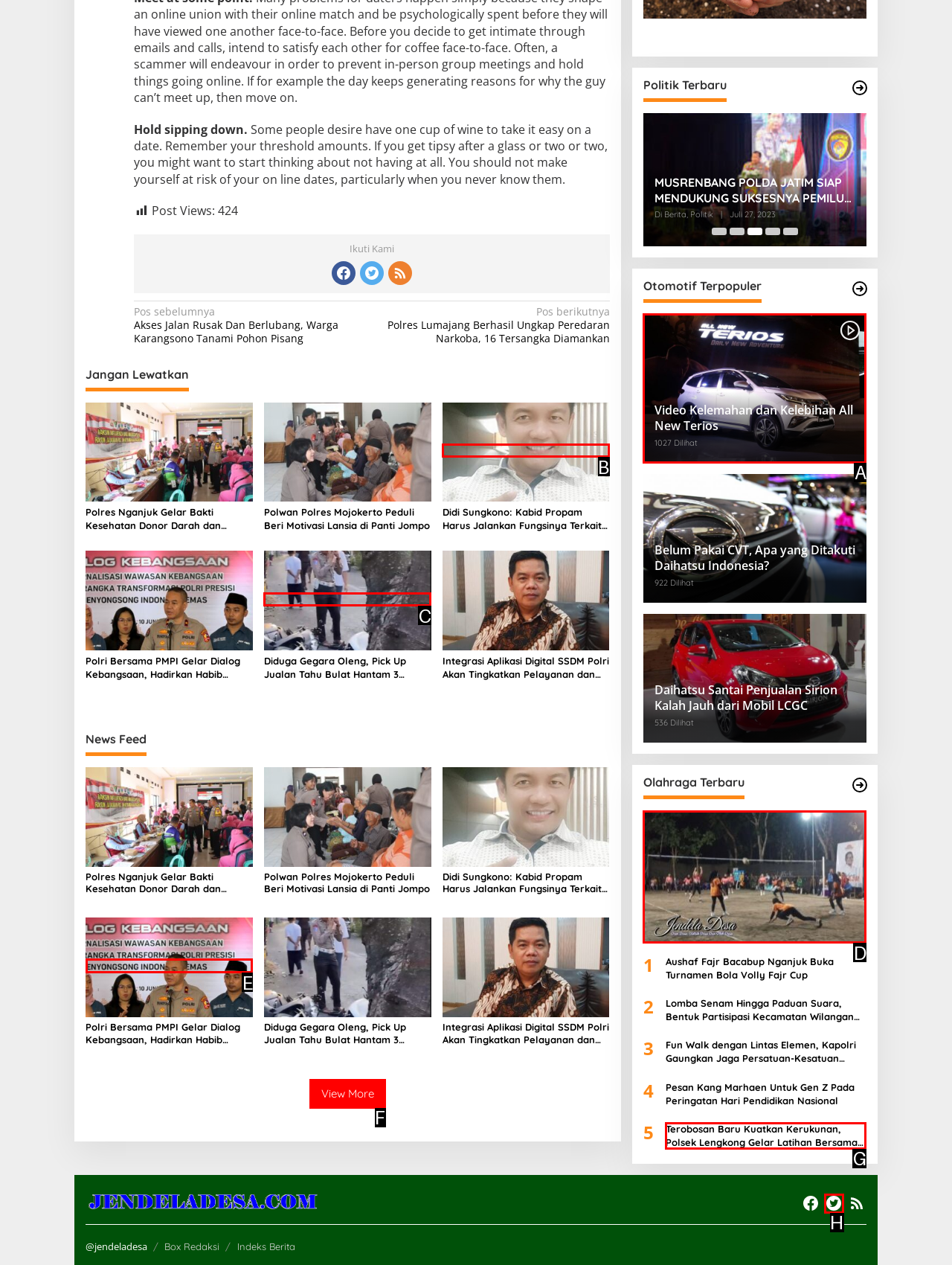What option should I click on to execute the task: Click the 'View More' button? Give the letter from the available choices.

F